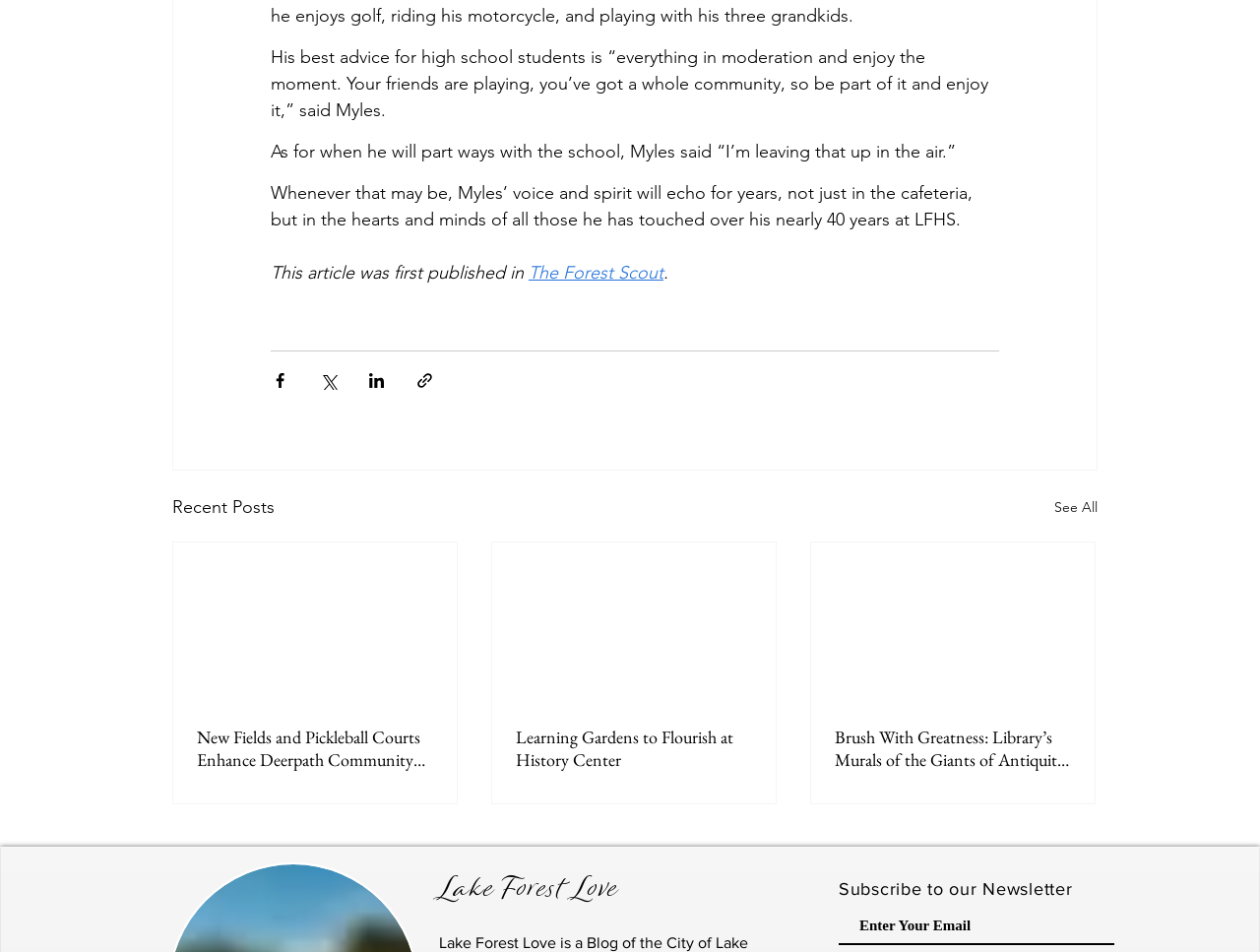Identify the bounding box coordinates for the region of the element that should be clicked to carry out the instruction: "Read The Forest Scout article". The bounding box coordinates should be four float numbers between 0 and 1, i.e., [left, top, right, bottom].

[0.42, 0.275, 0.527, 0.297]